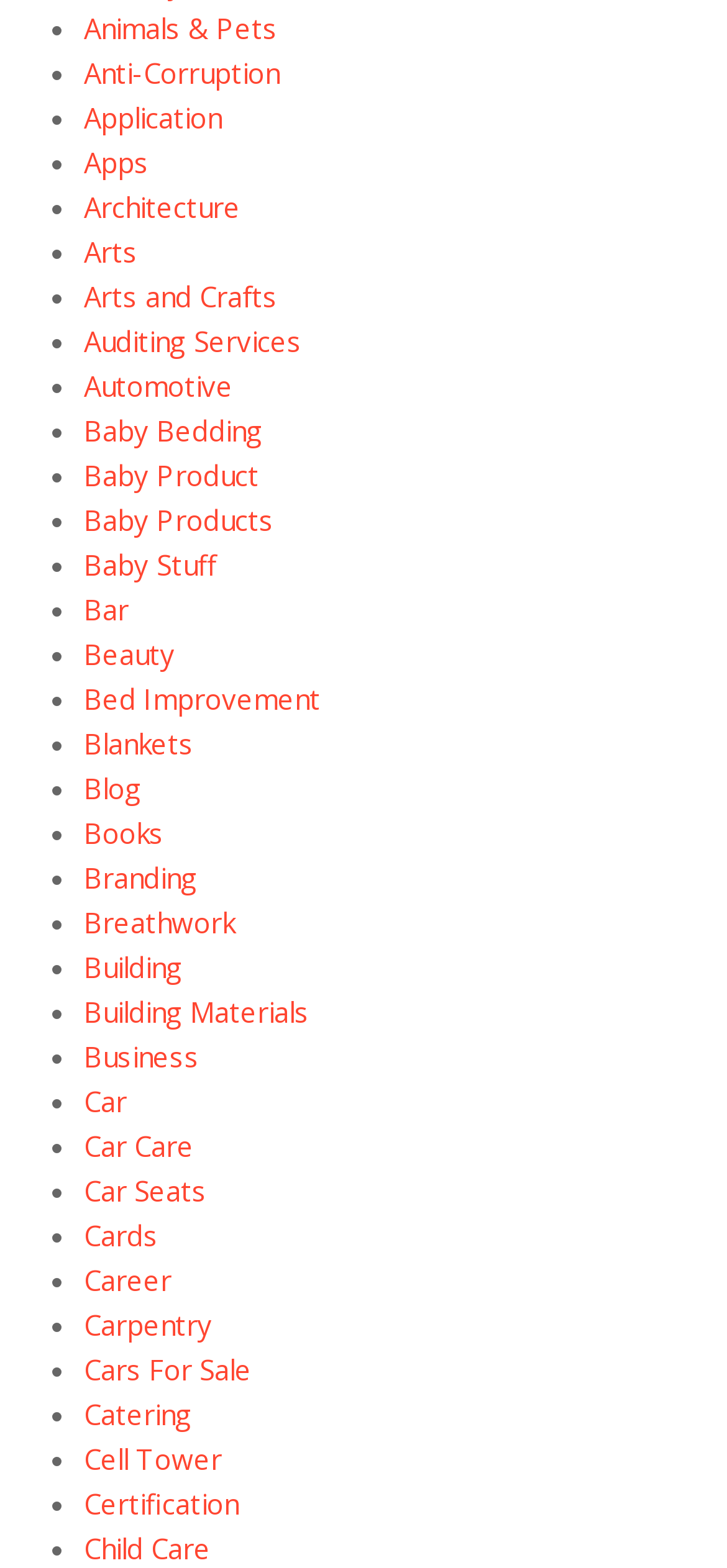Highlight the bounding box coordinates of the element you need to click to perform the following instruction: "Click on Animals & Pets."

[0.115, 0.005, 0.382, 0.029]